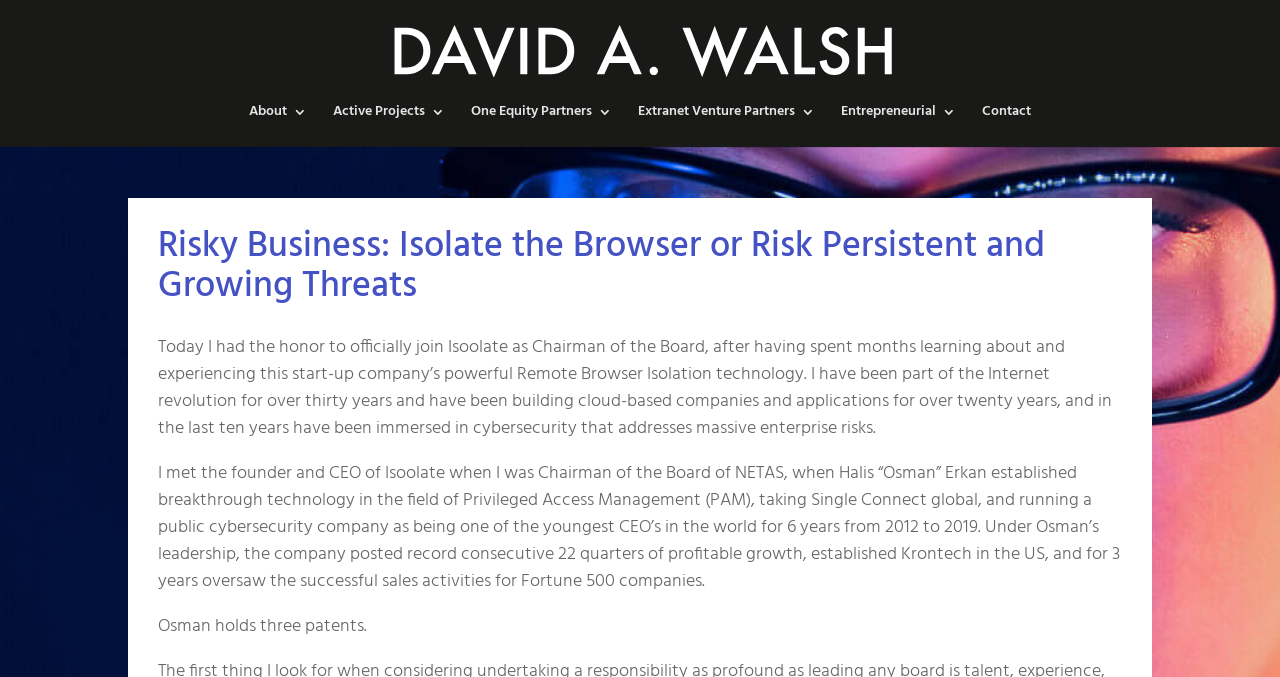Provide the bounding box coordinates of the HTML element described as: "Active Projects". The bounding box coordinates should be four float numbers between 0 and 1, i.e., [left, top, right, bottom].

[0.26, 0.155, 0.348, 0.217]